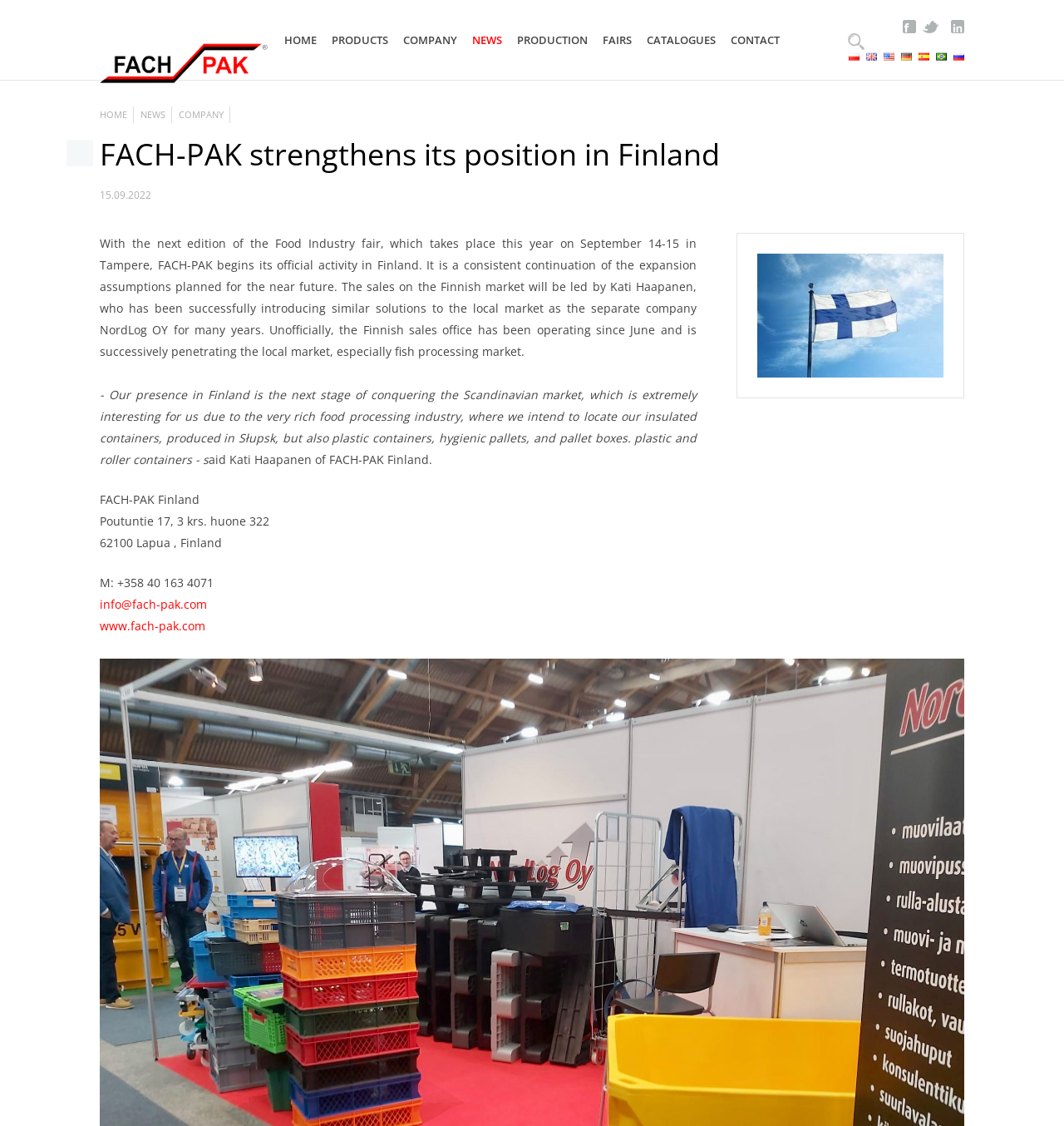For the element described, predict the bounding box coordinates as (top-left x, top-left y, bottom-right x, bottom-right y). All values should be between 0 and 1. Element description: info@fach-pak.com

[0.094, 0.53, 0.195, 0.544]